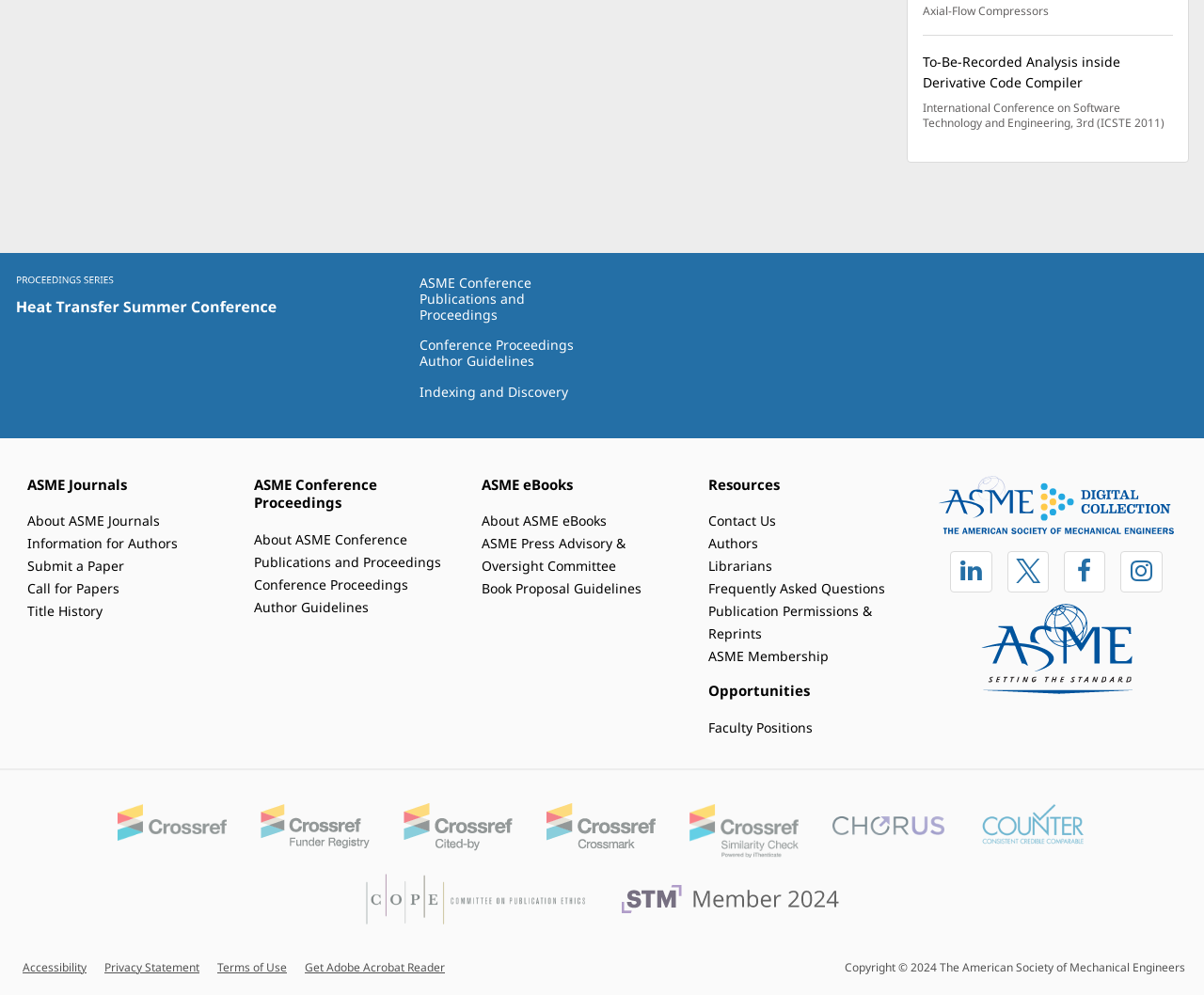Please examine the image and answer the question with a detailed explanation:
What is the purpose of the 'ASME Journals' section?

I inferred the purpose of the 'ASME Journals' section by looking at the heading element with the text 'ASME Journals' and the links underneath it, such as 'About ASME Journals' and 'Information for Authors', which suggest that this section is meant to provide information about ASME journals.